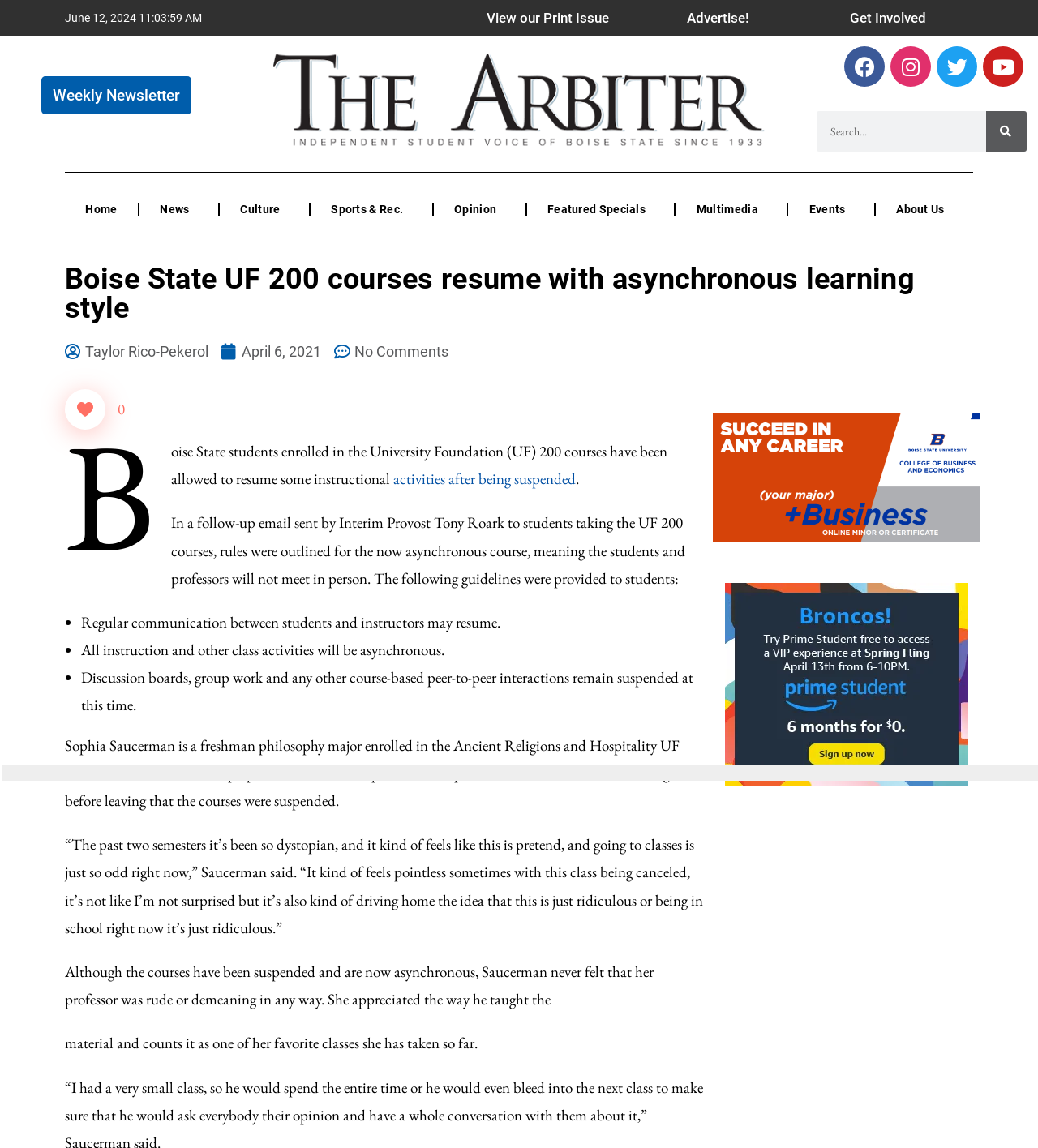What is the current format of the UF 200 courses?
We need a detailed and meticulous answer to the question.

According to the article, 'rules were outlined for the now asynchronous course, meaning the students and professors will not meet in person' which implies that the current format of the UF 200 courses is asynchronous.